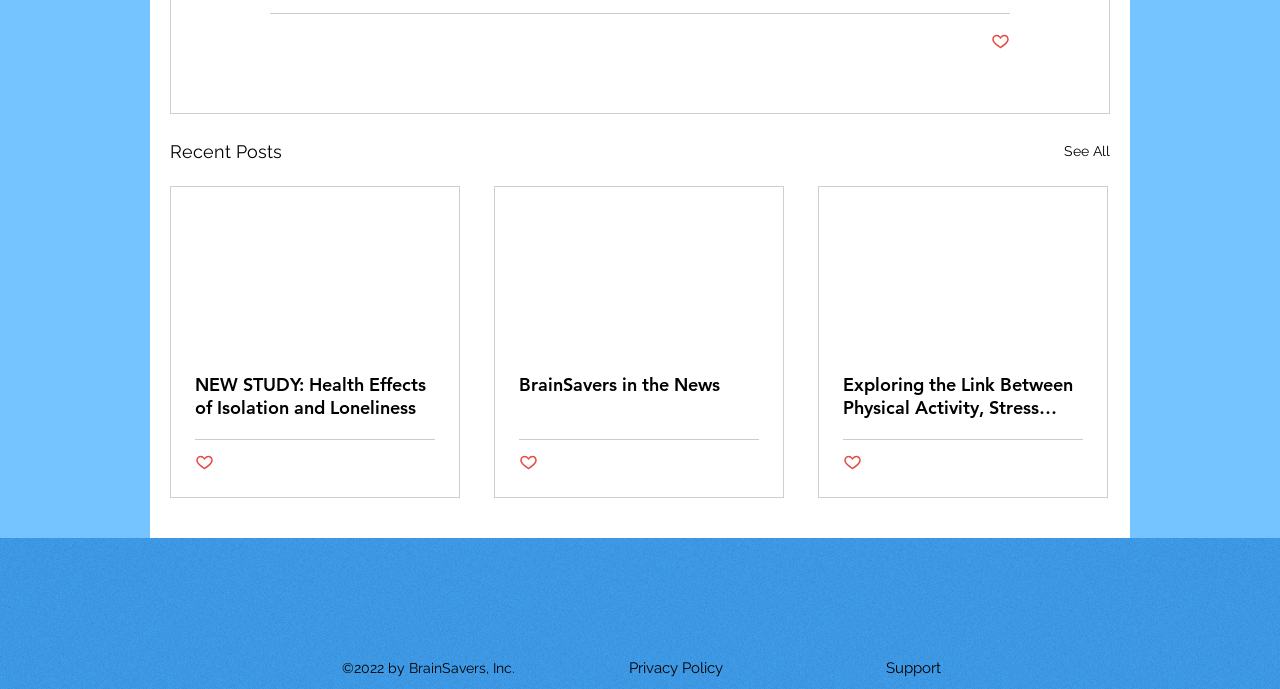Based on the element description BrainSavers in the News, identify the bounding box coordinates for the UI element. The coordinates should be in the format (top-left x, top-left y, bottom-right x, bottom-right y) and within the 0 to 1 range.

[0.405, 0.541, 0.593, 0.574]